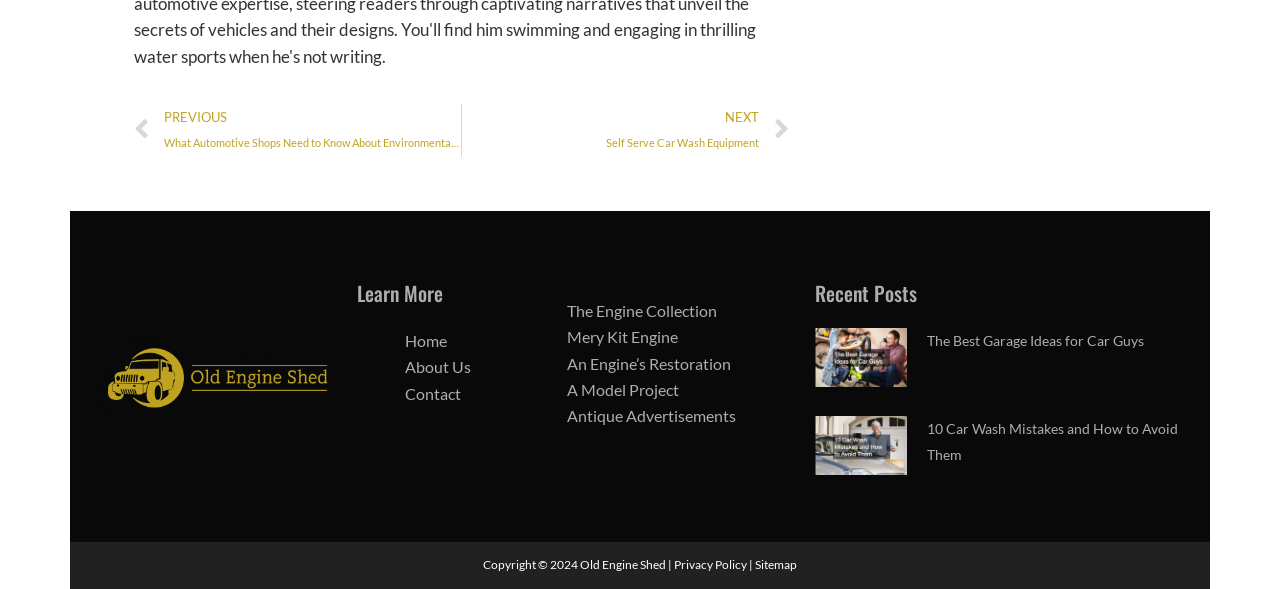What is the purpose of the link 'Privacy Policy'?
Provide a well-explained and detailed answer to the question.

The link 'Privacy Policy' is located at the bottom of the webpage, and it is likely that it leads to a page that describes the website's privacy policy. The purpose of this link is to provide users with information about how the website handles their personal data.